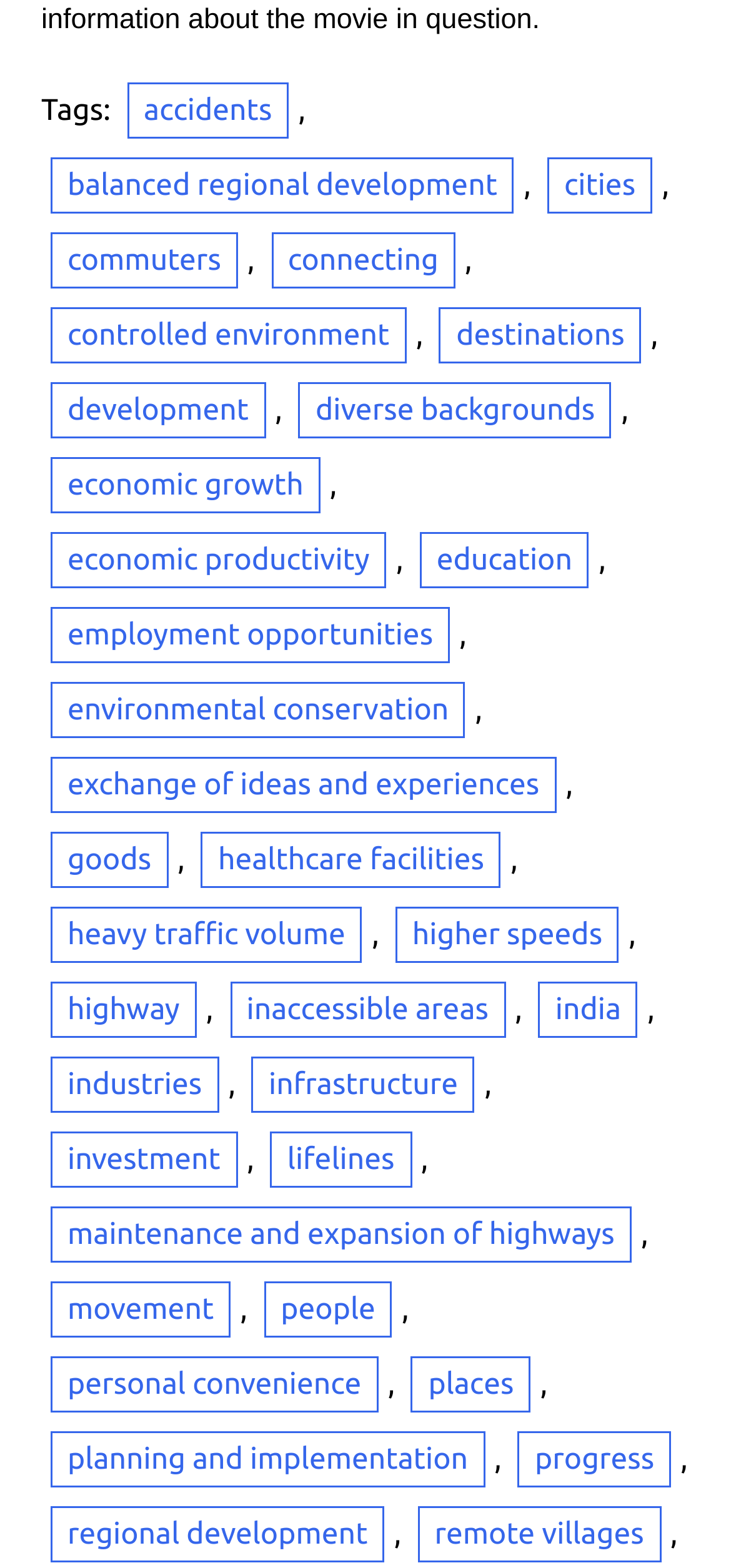How many tags are there?
Your answer should be a single word or phrase derived from the screenshot.

24